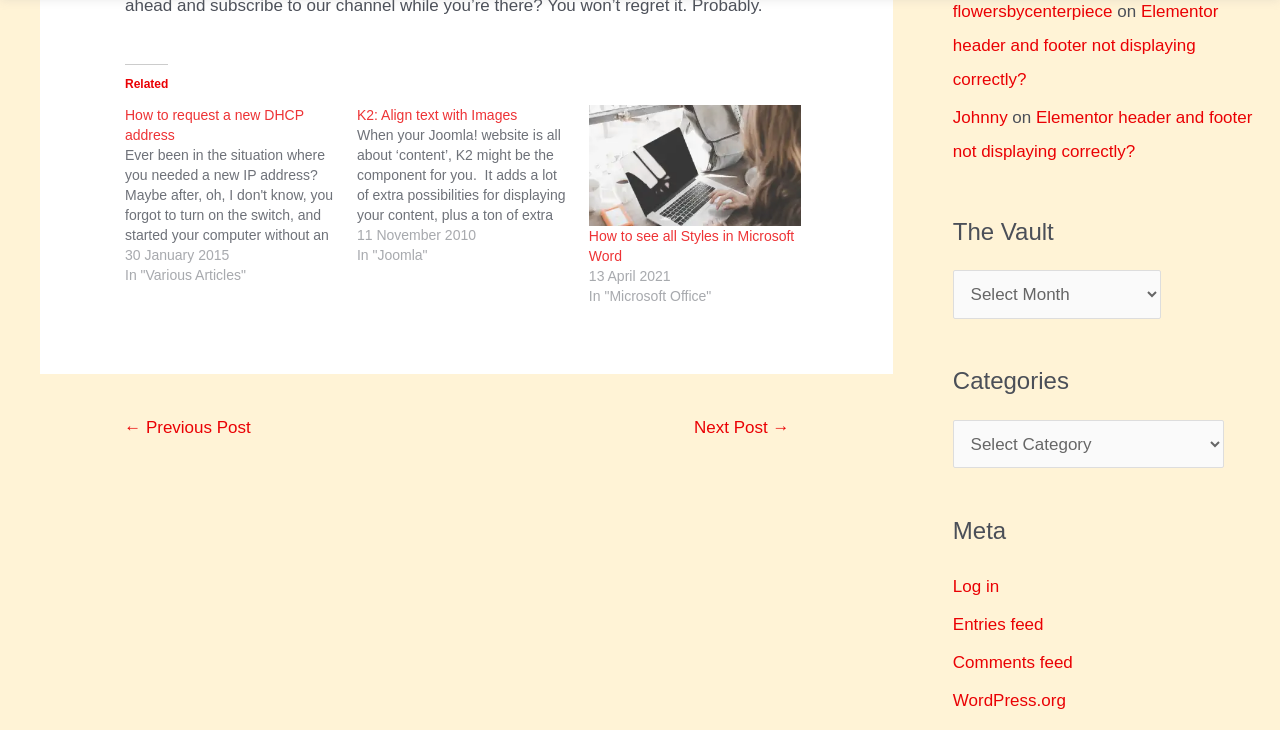Given the element description Next Post →, predict the bounding box coordinates for the UI element in the webpage screenshot. The format should be (top-left x, top-left y, bottom-right x, bottom-right y), and the values should be between 0 and 1.

[0.507, 0.561, 0.652, 0.616]